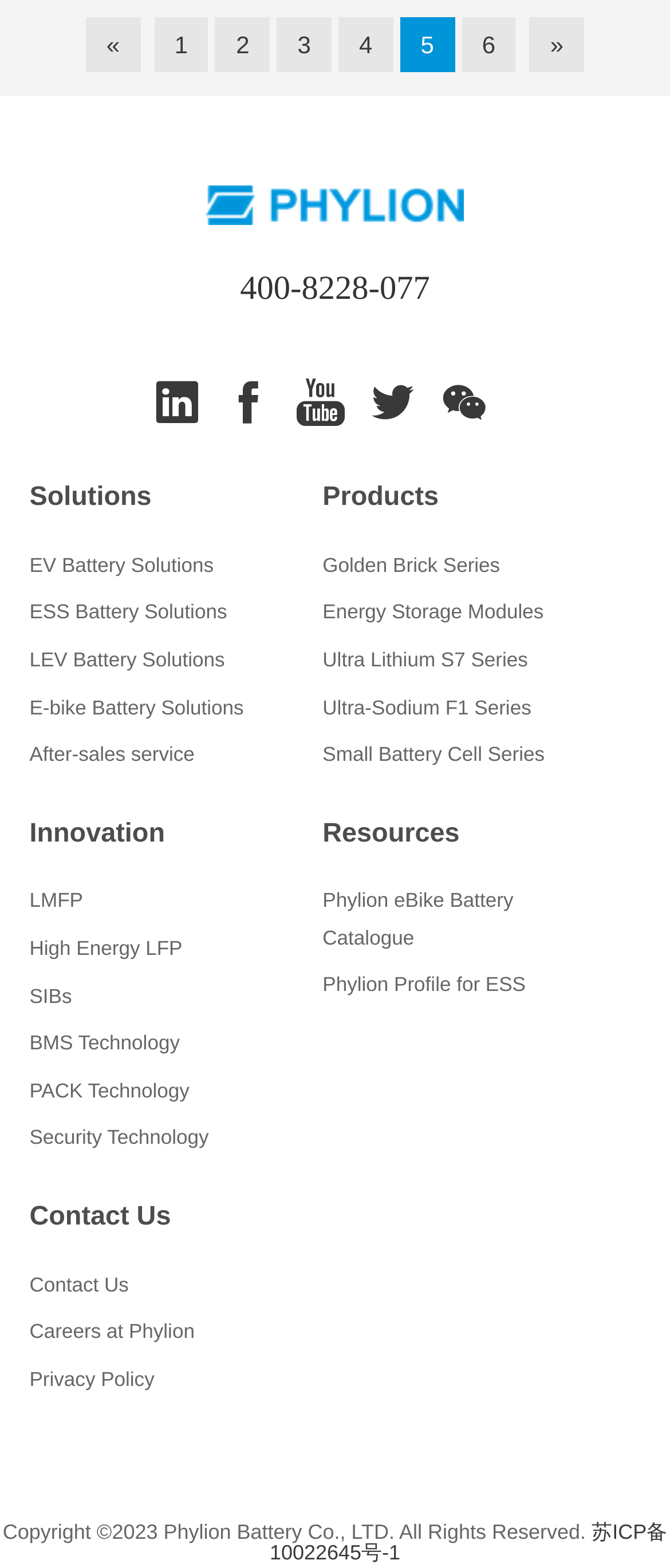Determine the bounding box coordinates of the clickable region to follow the instruction: "go to page 1".

[0.23, 0.011, 0.311, 0.046]